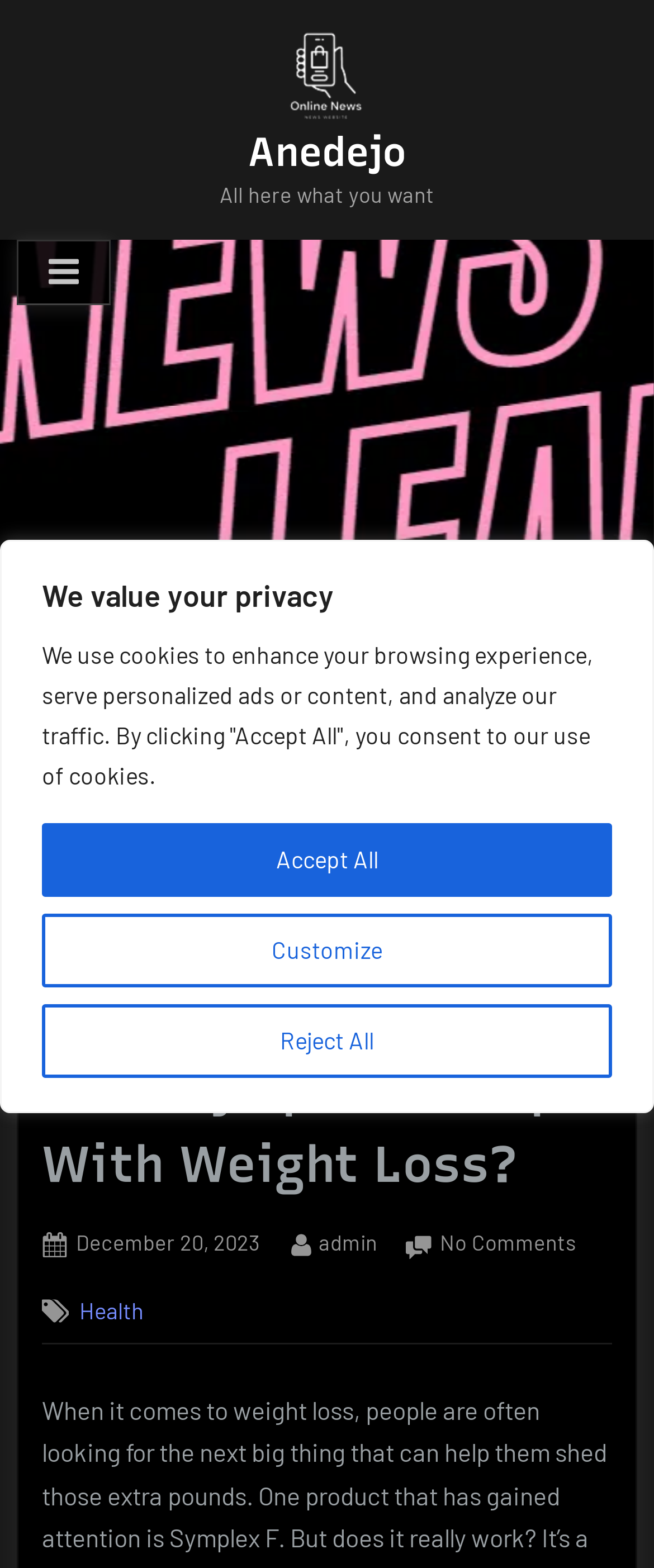When was the article posted?
Using the image as a reference, answer the question with a short word or phrase.

December 20, 2023